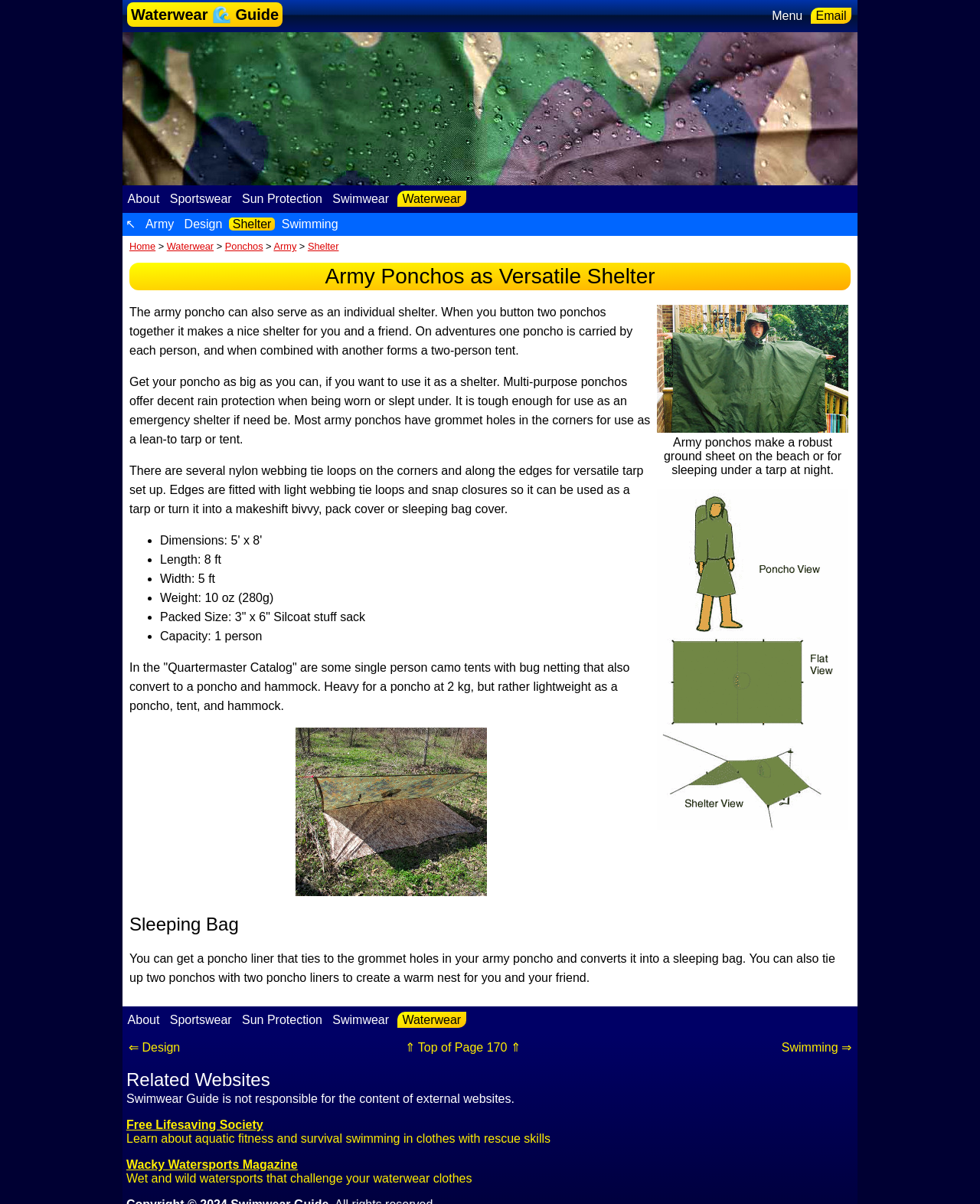What is the purpose of an army poncho?
Look at the image and respond with a one-word or short-phrase answer.

Shelter